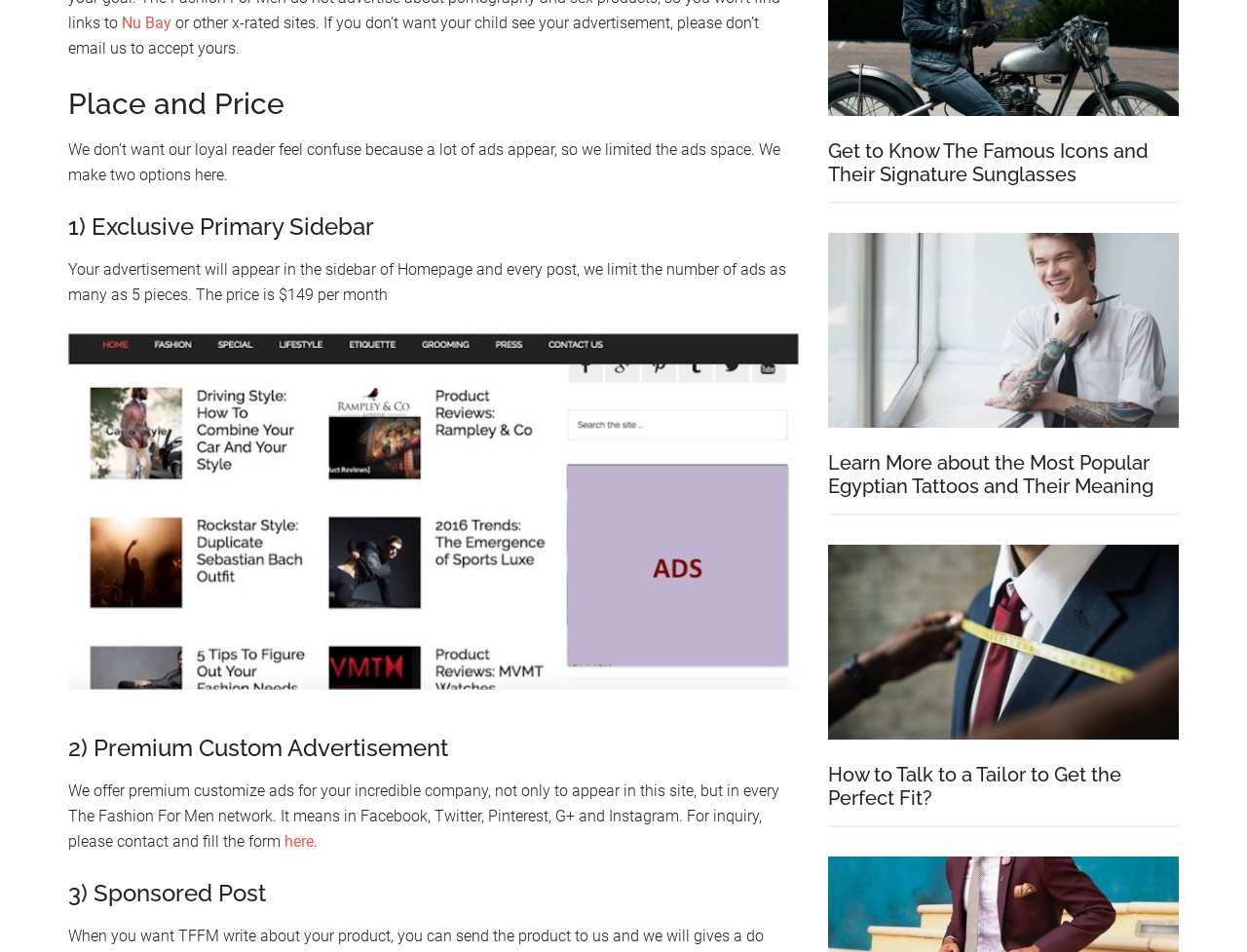Given the element description, predict the bounding box coordinates in the format (top-left x, top-left y, bottom-right x, bottom-right y), using floating point numbers between 0 and 1: here

[0.228, 0.874, 0.252, 0.894]